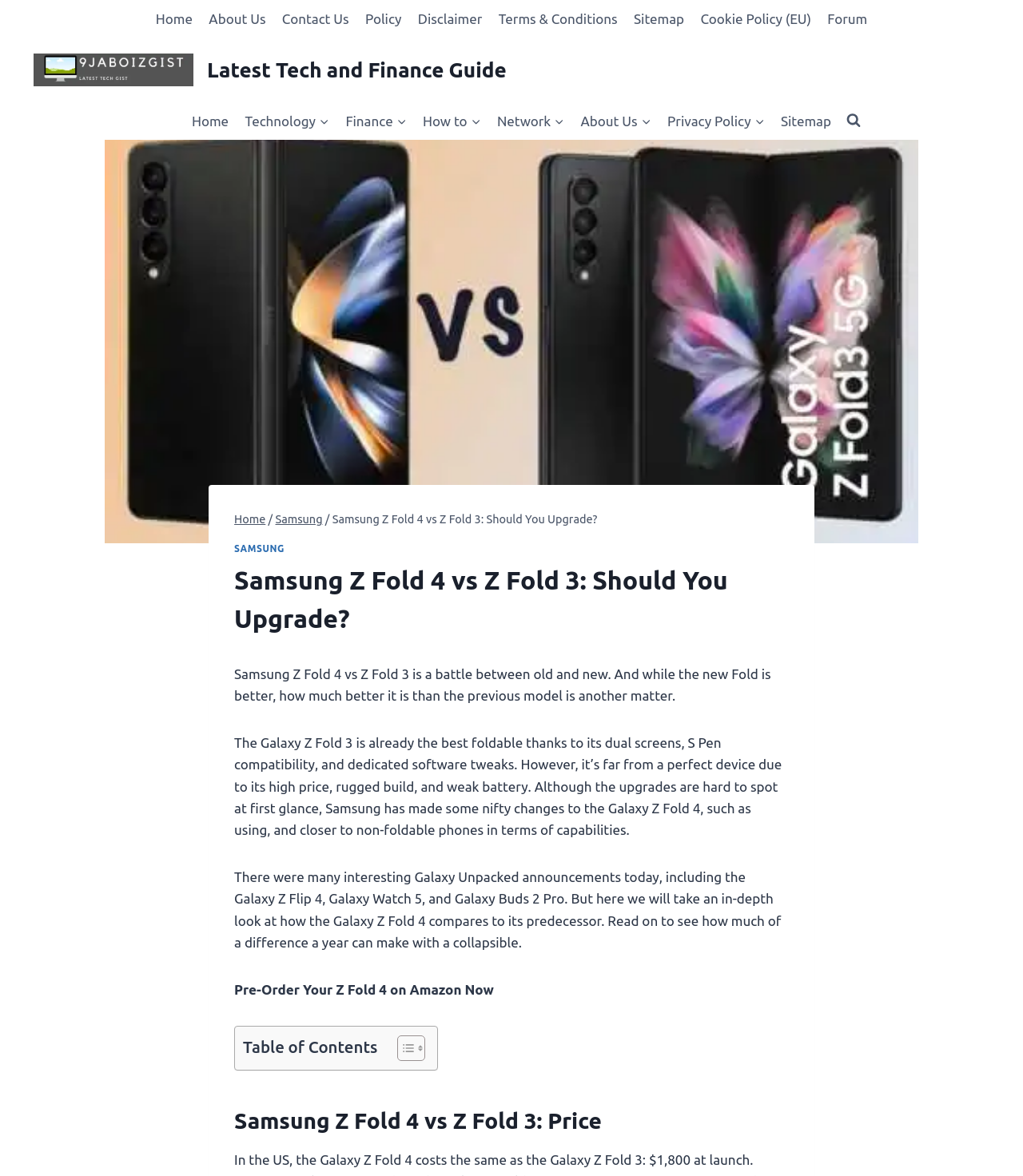Please reply to the following question with a single word or a short phrase:
What is the 'Pre-Order Your Z Fold 4 on Amazon Now' button for?

To pre-order Z Fold 4 on Amazon